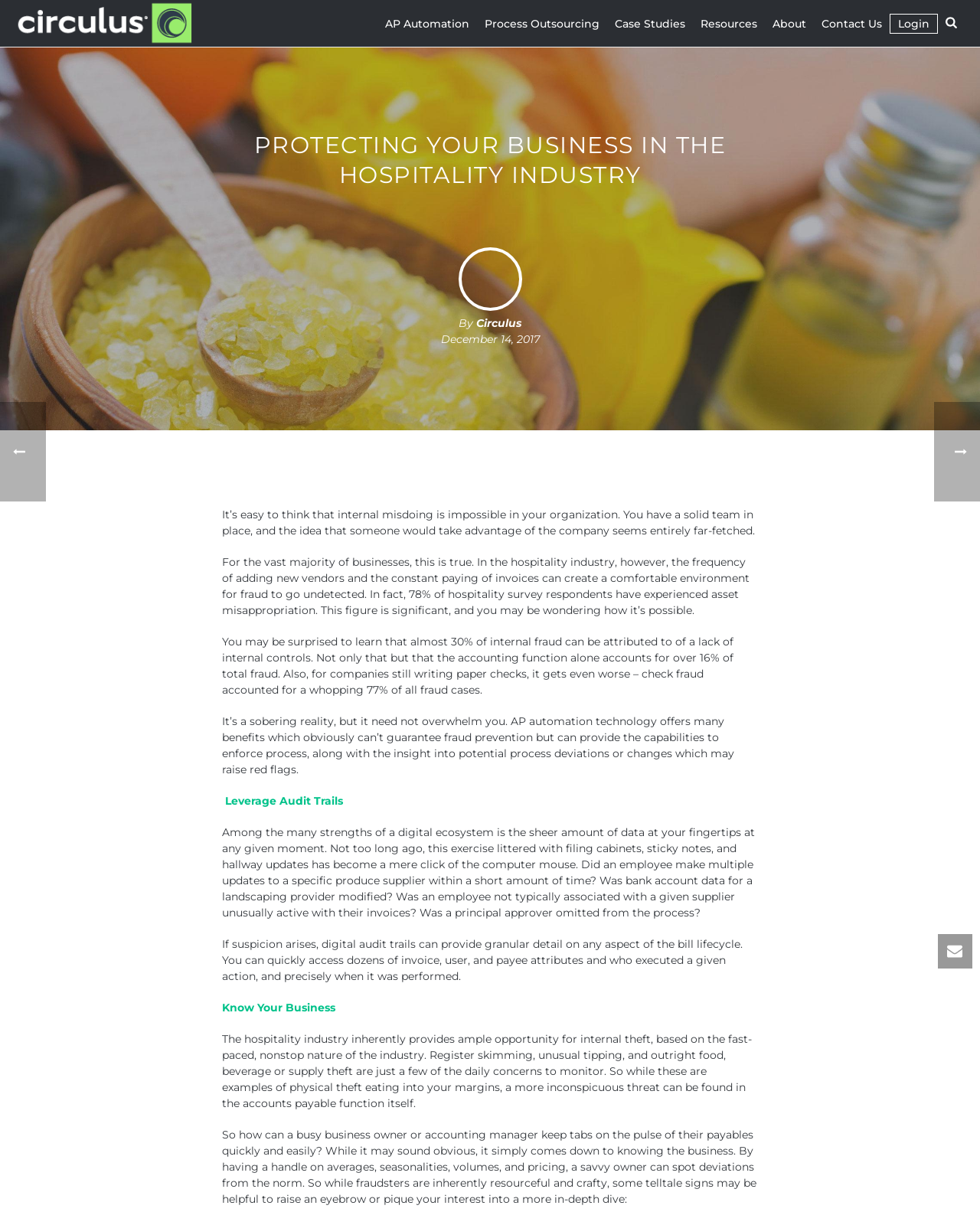Analyze the image and provide a detailed answer to the question: What is the topic of the blog post?

Based on the heading 'PROTECTING YOUR BUSINESS IN THE HOSPITALITY INDUSTRY' and the content of the blog post, it is clear that the topic is about protecting businesses in the hospitality industry from internal fraud and misdoing.